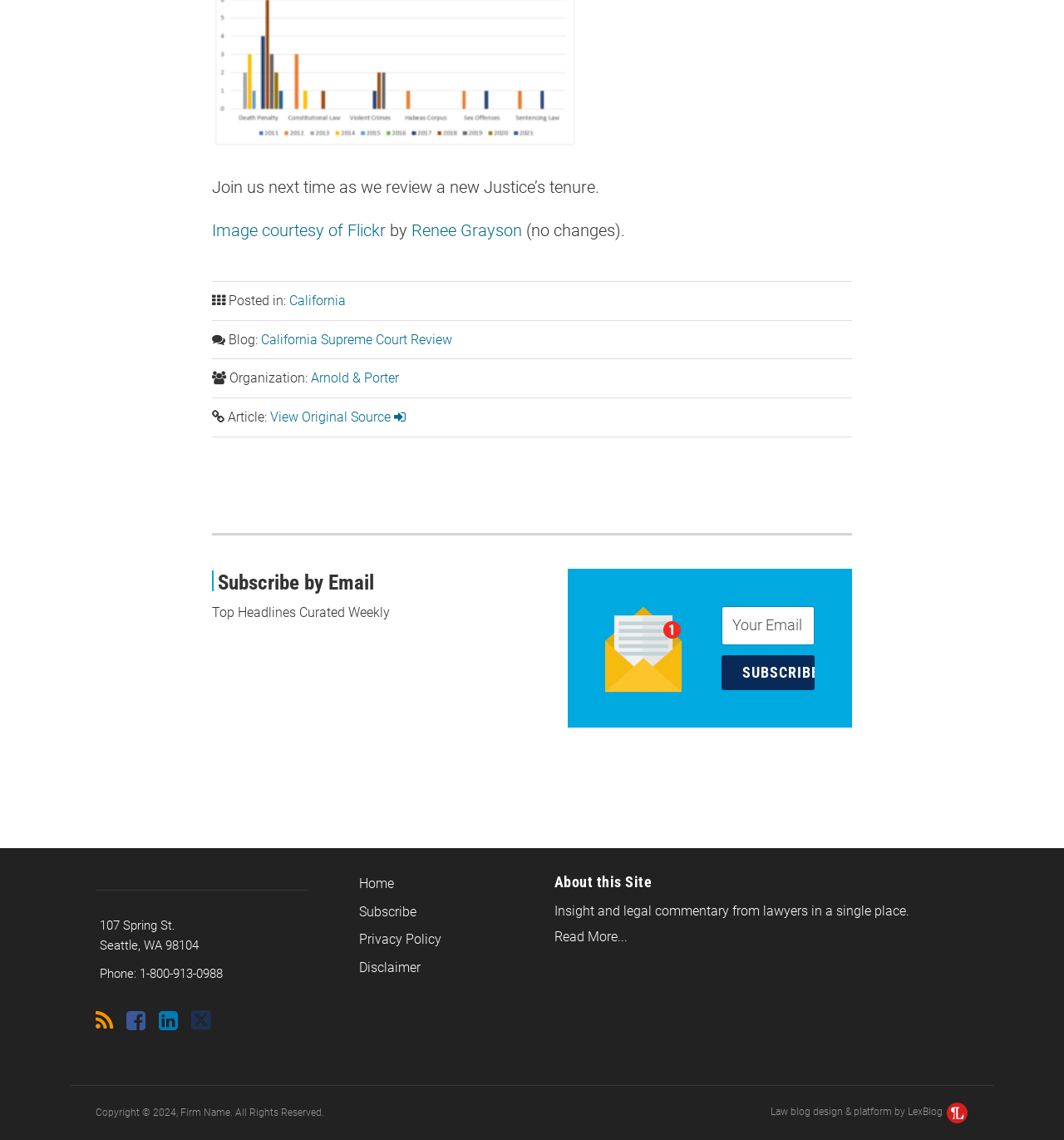Please give the bounding box coordinates of the area that should be clicked to fulfill the following instruction: "View Original Source". The coordinates should be in the format of four float numbers from 0 to 1, i.e., [left, top, right, bottom].

[0.254, 0.359, 0.381, 0.373]